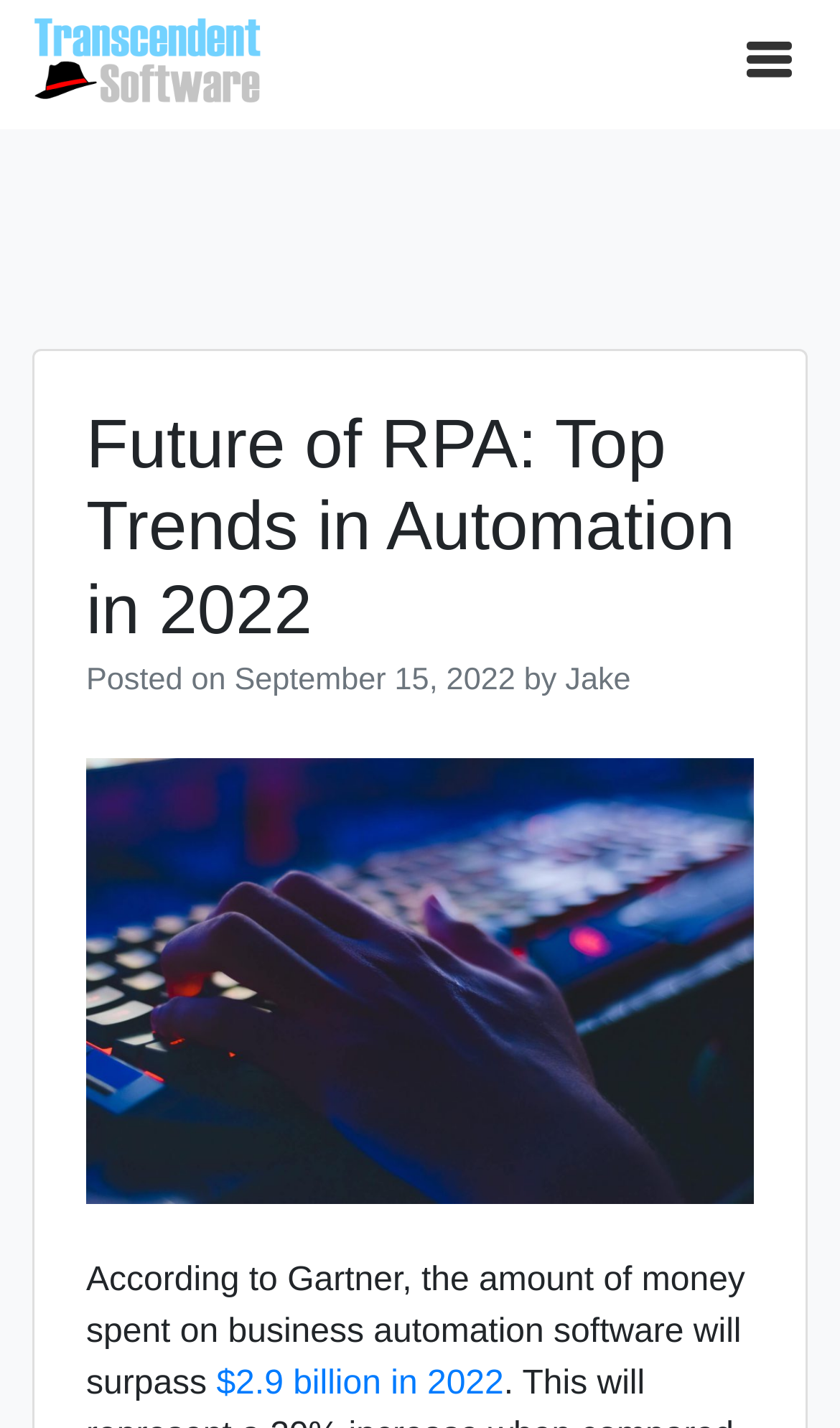Bounding box coordinates are to be given in the format (top-left x, top-left y, bottom-right x, bottom-right y). All values must be floating point numbers between 0 and 1. Provide the bounding box coordinate for the UI element described as: Jake

[0.673, 0.465, 0.751, 0.489]